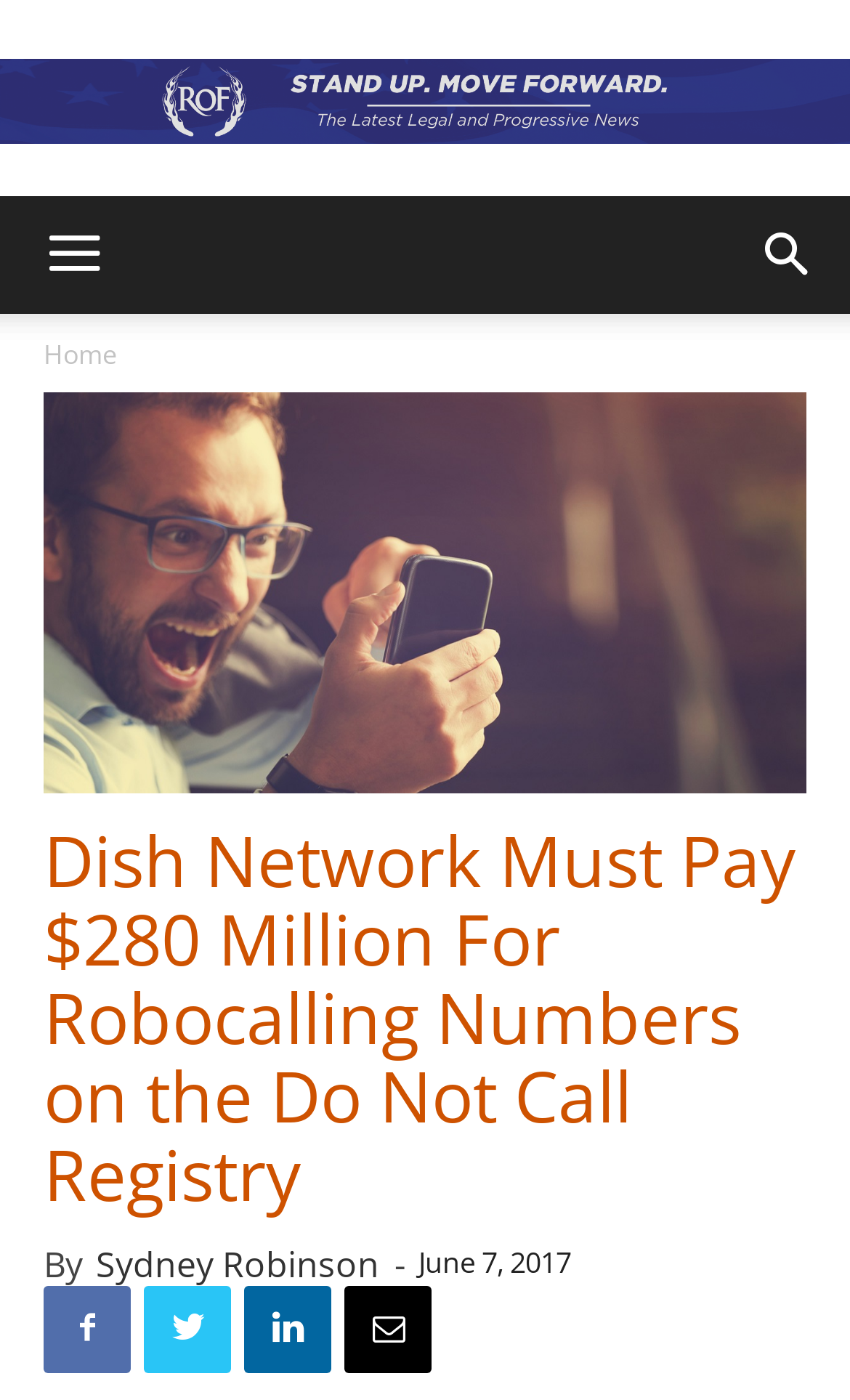What is the name of the network?
Can you give a detailed and elaborate answer to the question?

I determined the answer by looking at the top-left corner of the webpage, where I found a link with the text 'The Ring of Fire Network'. This suggests that the webpage is part of a network with this name.